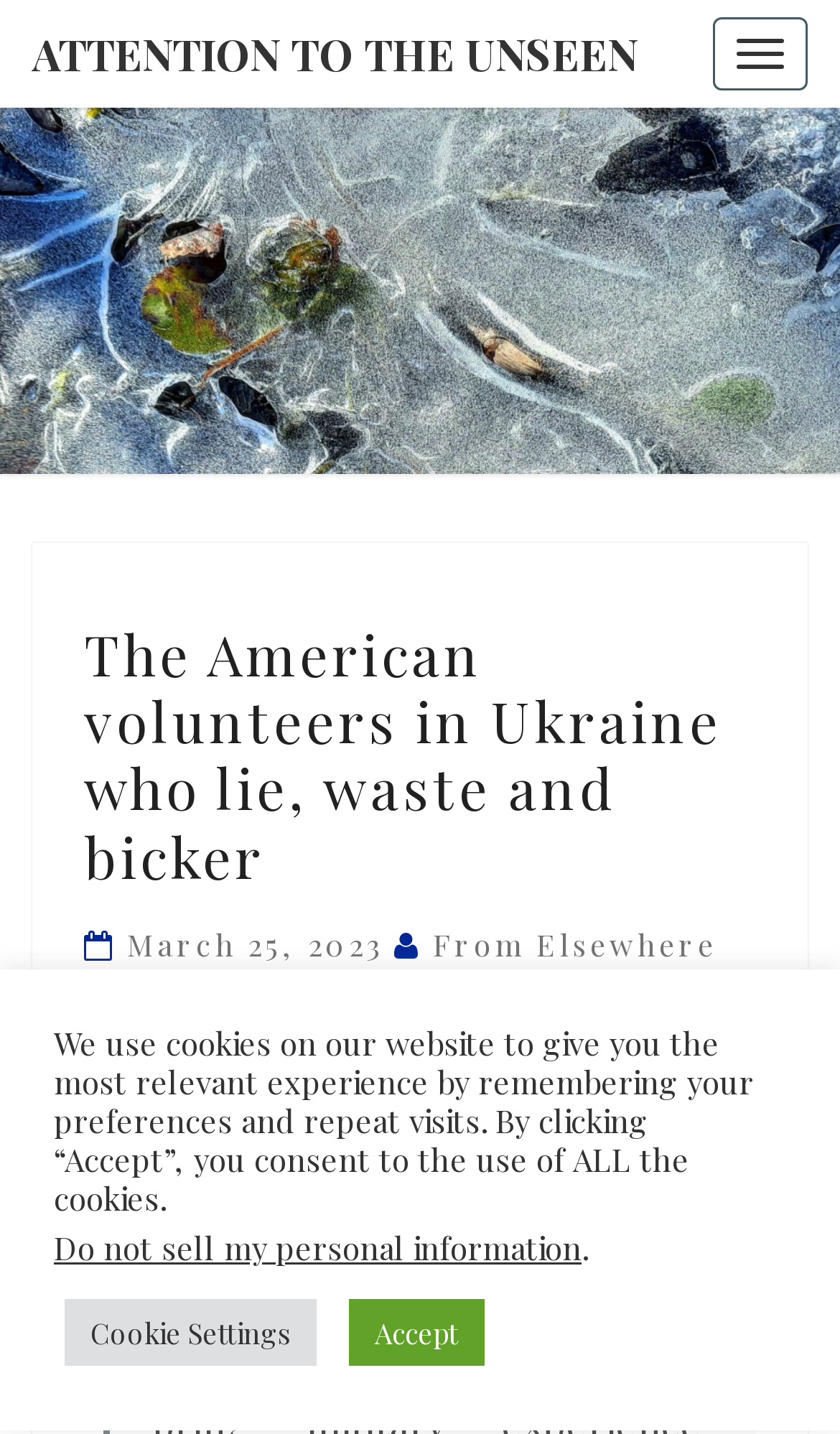Respond to the following question using a concise word or phrase: 
What is the purpose of the 'Cookie Settings' button?

To manage cookies